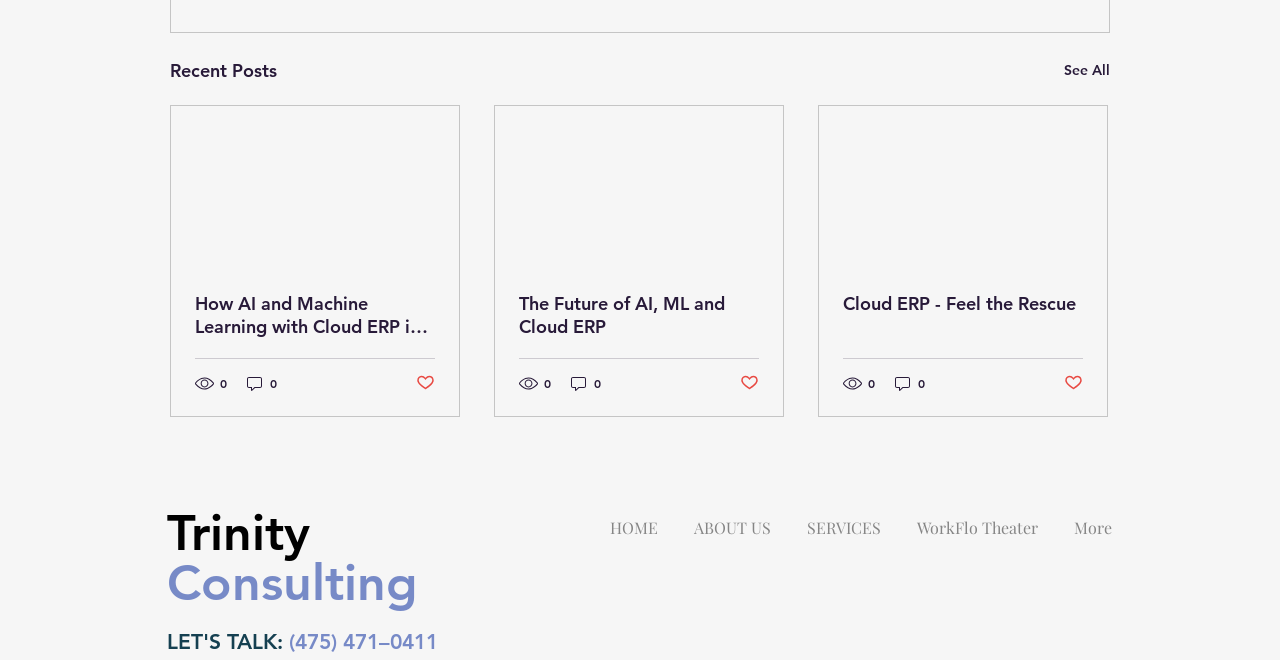Using the given element description, provide the bounding box coordinates (top-left x, top-left y, bottom-right x, bottom-right y) for the corresponding UI element in the screenshot: HOME

[0.462, 0.77, 0.528, 0.802]